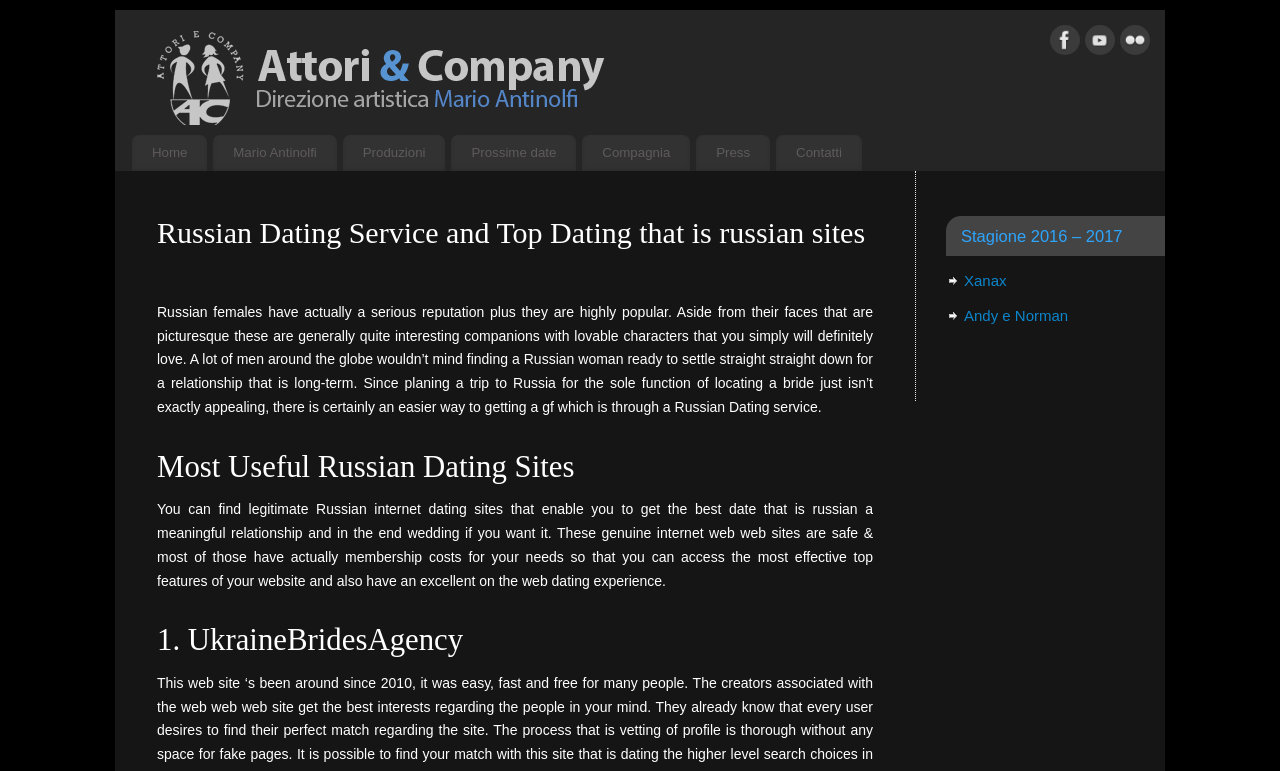Kindly determine the bounding box coordinates of the area that needs to be clicked to fulfill this instruction: "Click on the Facebook link".

[0.82, 0.032, 0.844, 0.081]